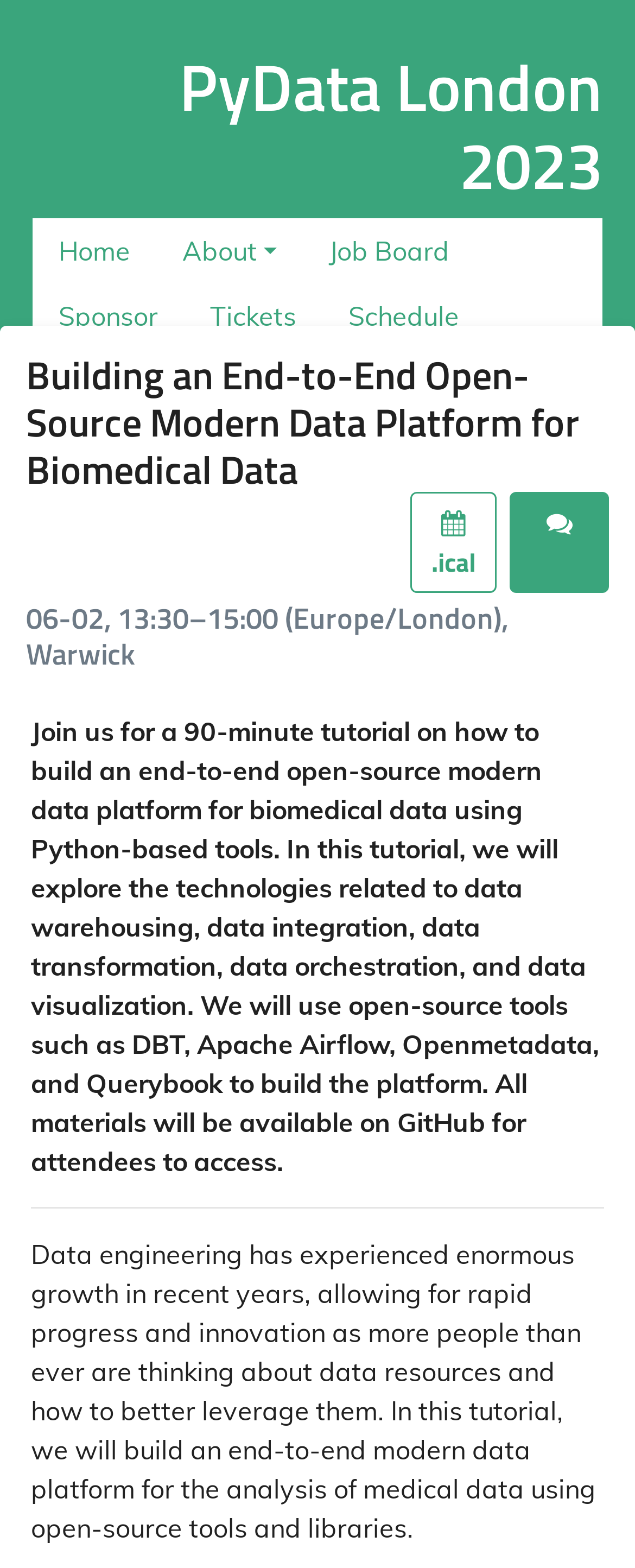Please determine the bounding box coordinates of the clickable area required to carry out the following instruction: "Click on the PyData London 2023 link". The coordinates must be four float numbers between 0 and 1, represented as [left, top, right, bottom].

[0.051, 0.031, 0.949, 0.131]